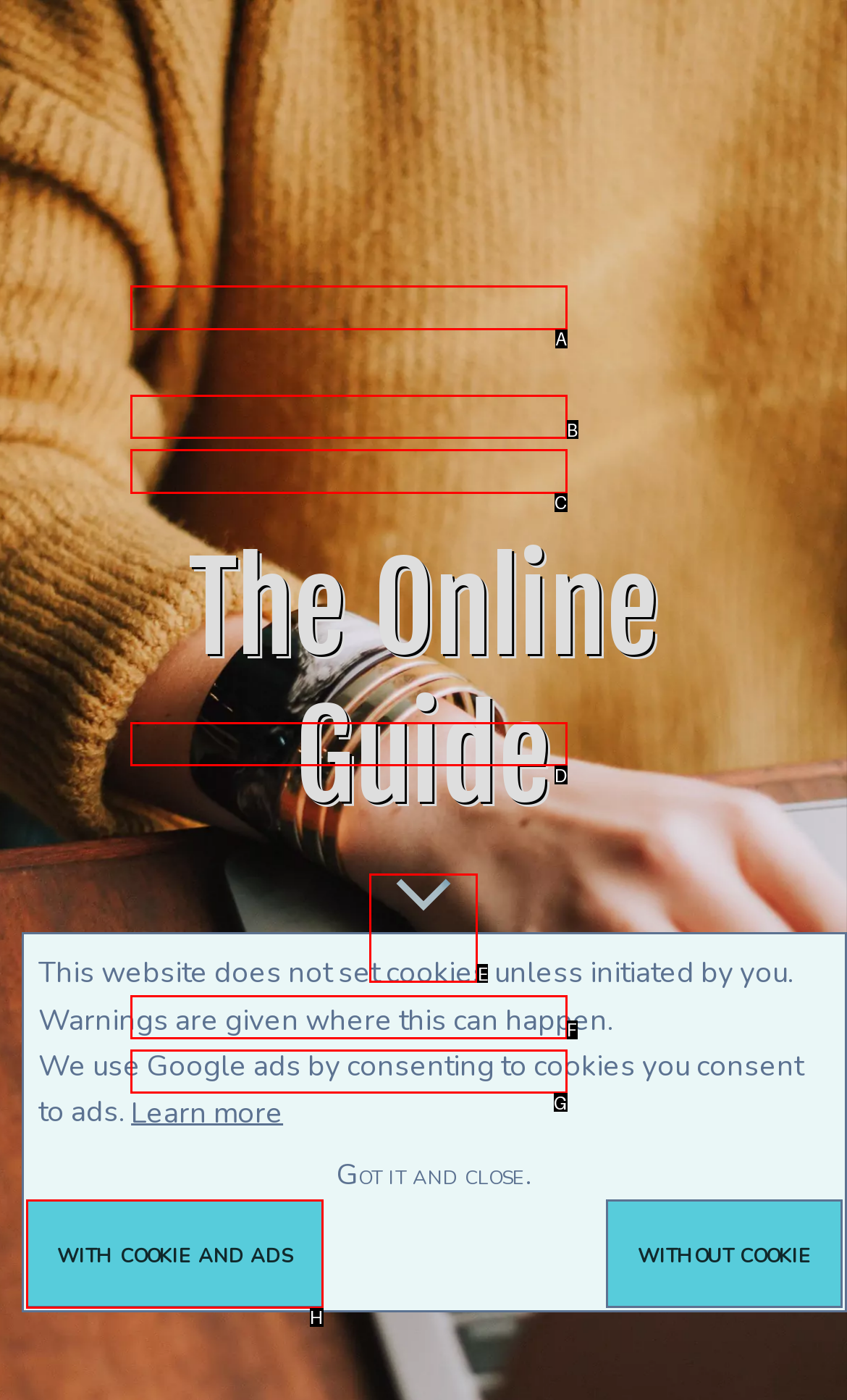Find the option you need to click to complete the following instruction: Click the 'Scroll Down' link
Answer with the corresponding letter from the choices given directly.

E